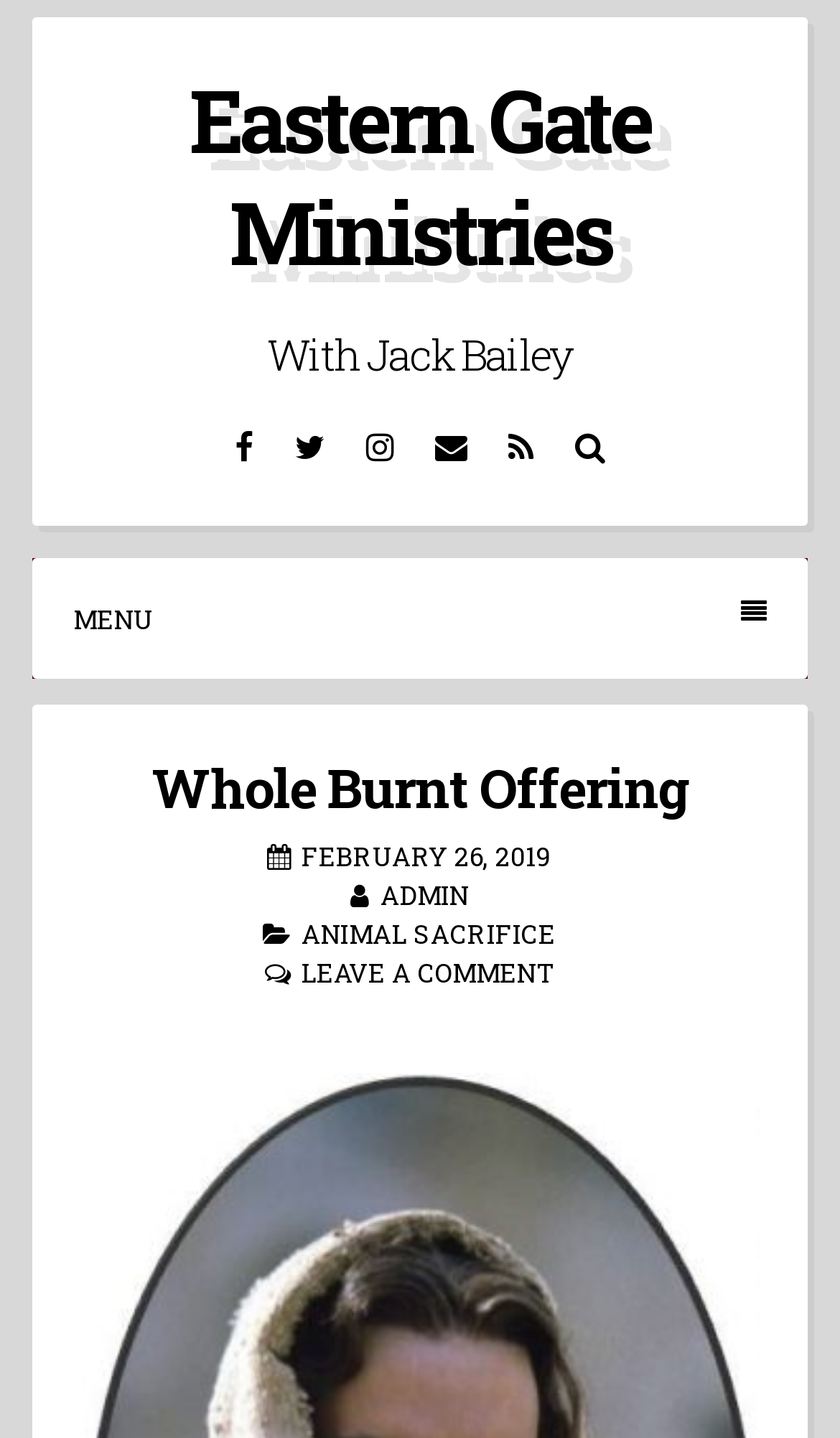Extract the primary heading text from the webpage.

Whole Burnt Offering